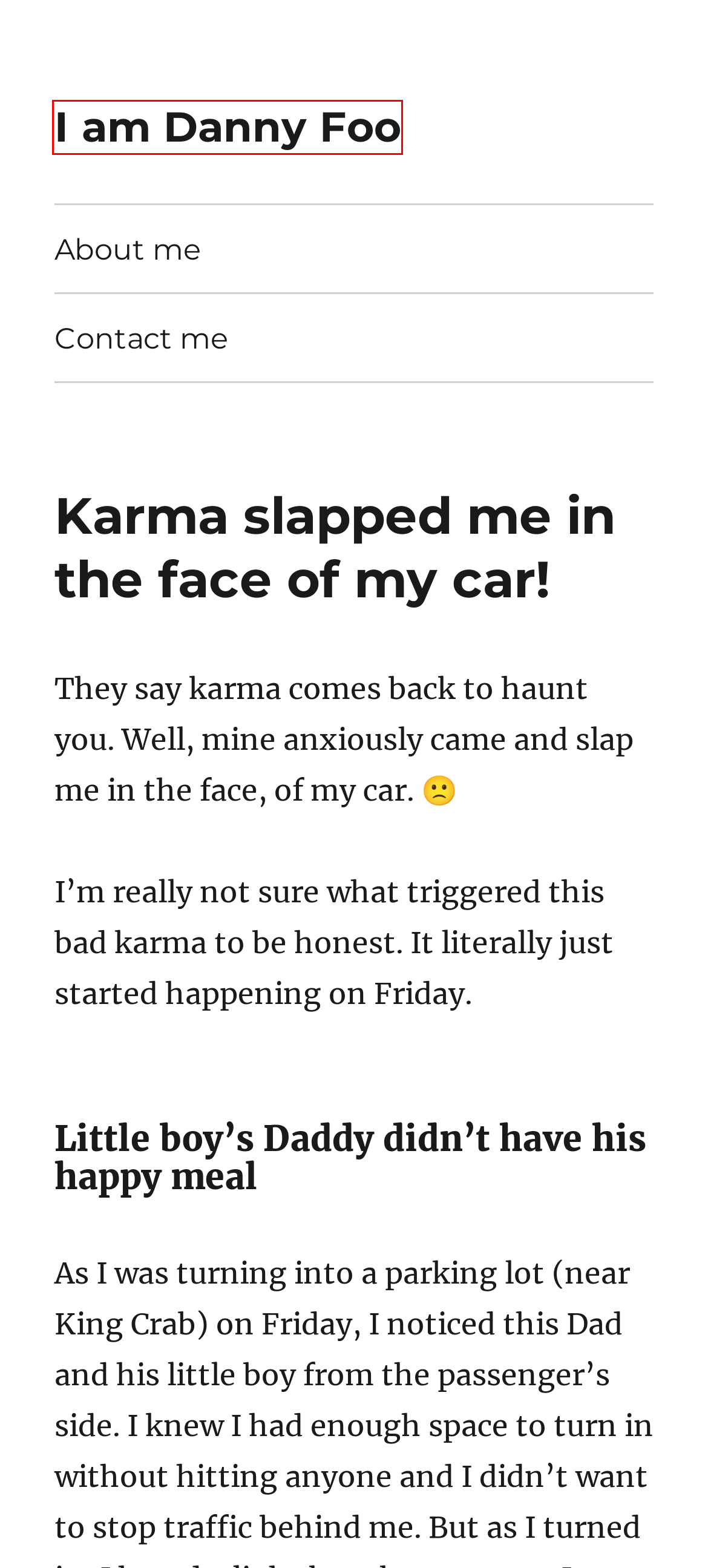You have a screenshot of a webpage with a red rectangle bounding box around a UI element. Choose the best description that matches the new page after clicking the element within the bounding box. The candidate descriptions are:
A. Contact me | I am Danny Foo
B. Contest  | I am Danny Foo
C. About me | I am Danny Foo
D. daddy  | I am Danny Foo
E. News  | I am Danny Foo
F. Movies  | I am Danny Foo
G. Rants  | I am Danny Foo
H. I am Danny Foo

H